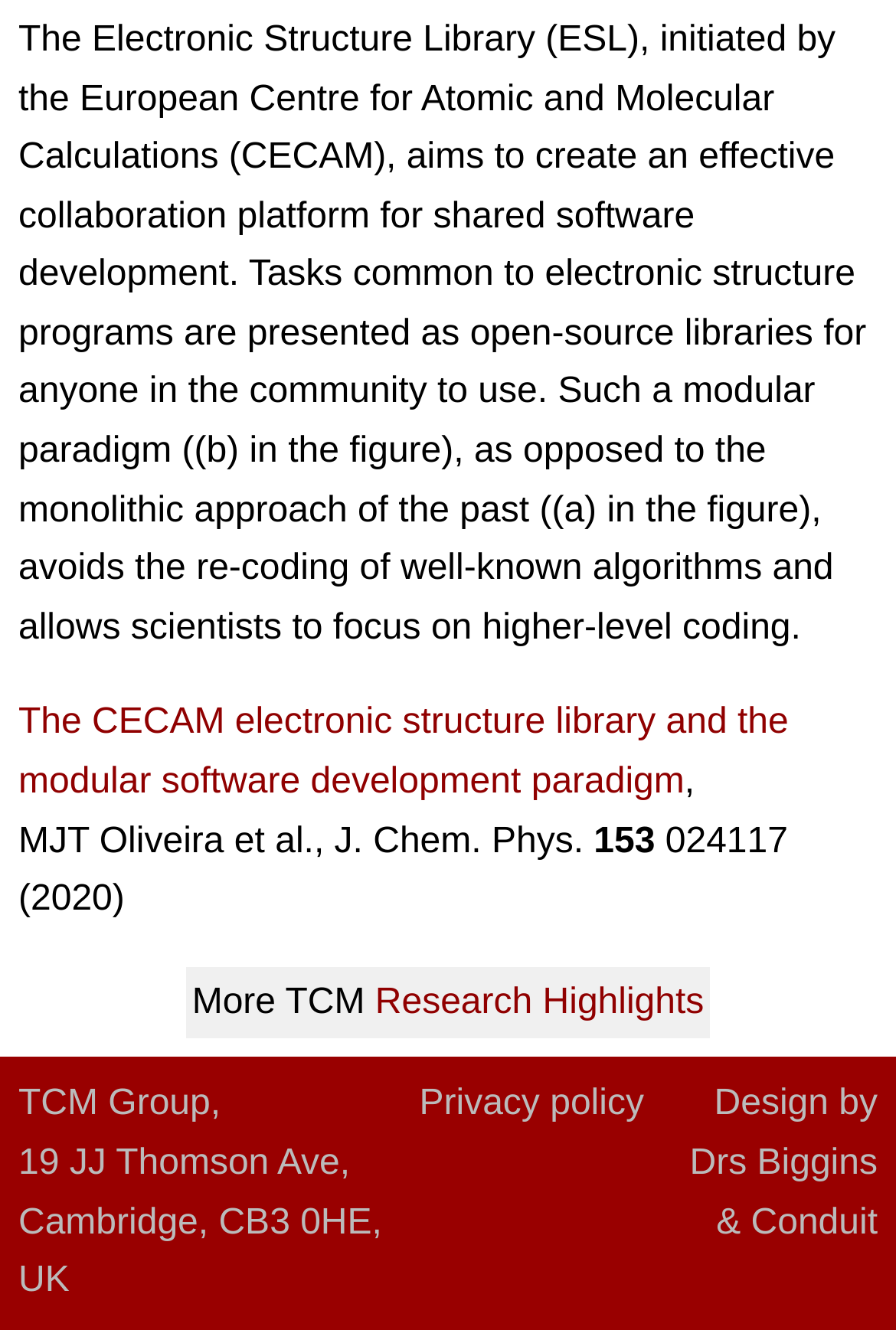Using the description "Research Highlights", predict the bounding box of the relevant HTML element.

[0.419, 0.739, 0.786, 0.768]